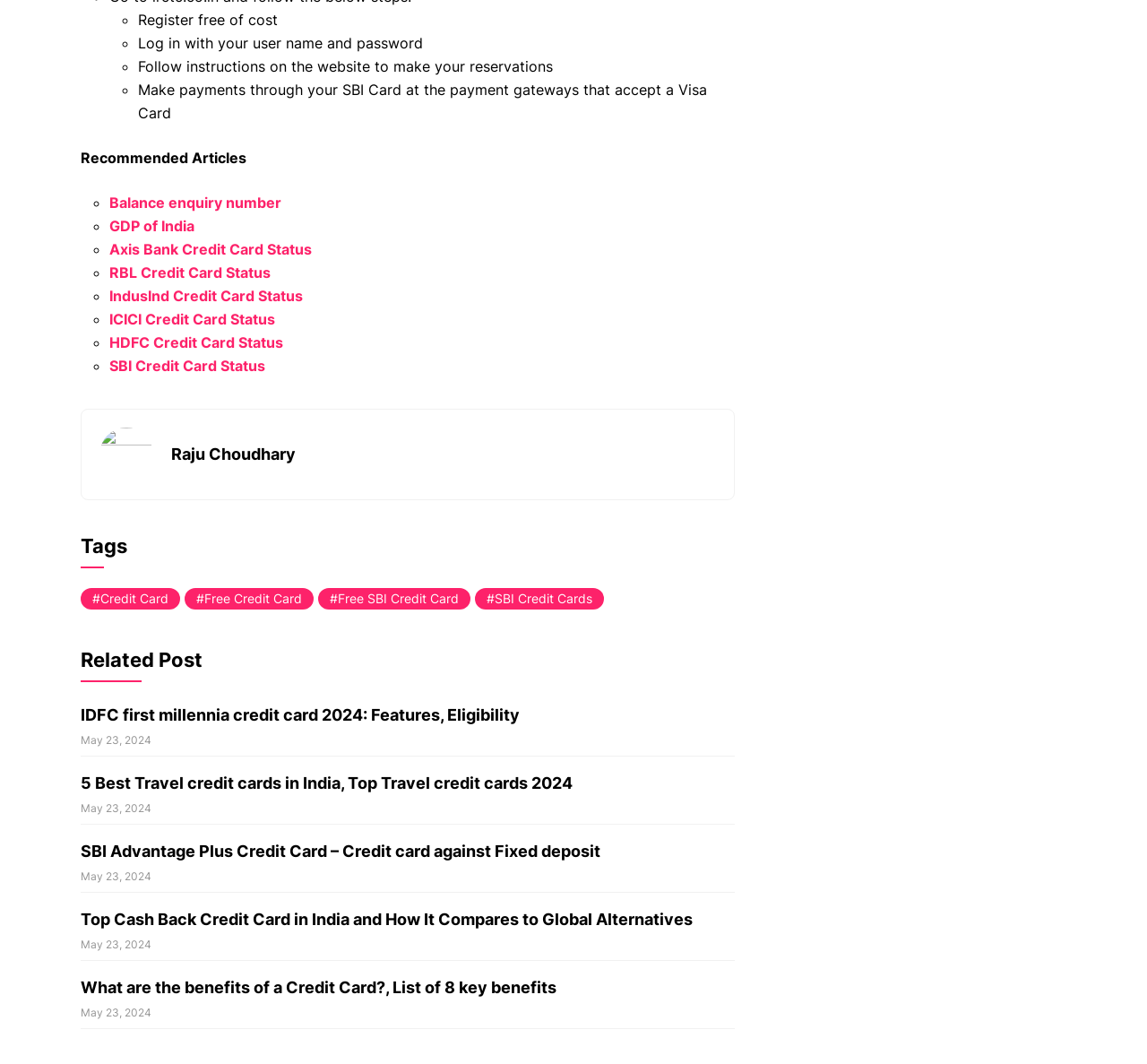Identify the bounding box for the described UI element. Provide the coordinates in (top-left x, top-left y, bottom-right x, bottom-right y) format with values ranging from 0 to 1: HackerNews page

None